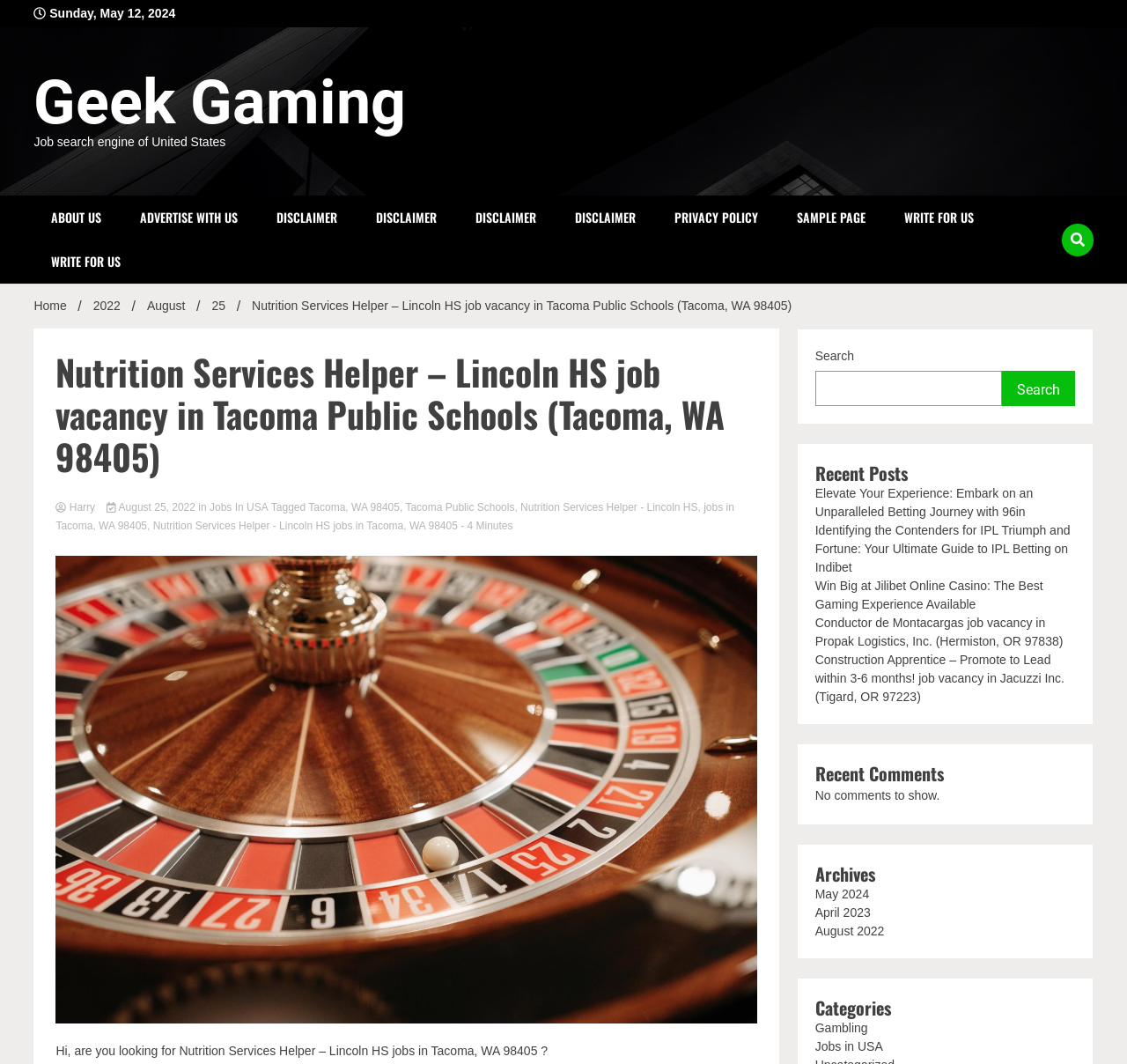Articulate a detailed summary of the webpage's content and design.

This webpage appears to be a job search engine, specifically displaying a job vacancy for a Nutrition Services Helper at Lincoln HS in Tacoma Public Schools, Tacoma, WA 98405. 

At the top of the page, there is a date "Sunday, May 12, 2024" and a logo image. Below the logo, the website's name "Geek Gaming" is displayed as a heading, along with a link to the website. 

On the top-right corner, there is a navigation menu with links to "ABOUT US", "ADVERTISE WITH US", "DISCLAIMER", "PRIVACY POLICY", "SAMPLE PAGE", and "WRITE FOR US". 

Below the navigation menu, there is a breadcrumbs navigation section displaying the path "Home / 2022 / August / 25 / Nutrition Services Helper – Lincoln HS job vacancy in Tacoma Public Schools (Tacoma, WA 98405)". 

The main content of the page is divided into two sections. On the left side, there is a job description section with a heading "Nutrition Services Helper – Lincoln HS job vacancy in Tacoma Public Schools (Tacoma, WA 98405)". This section includes links to the author "Harry", the date "August 25, 2022", and tags related to the job. There is also a search box and a button to search for jobs.

On the right side, there are several sections, including "Recent Posts" with links to various articles, "Recent Comments" with a message indicating that there are no comments to show, "Archives" with links to different months, and "Categories" with links to categories such as "Gambling" and "Jobs in USA".